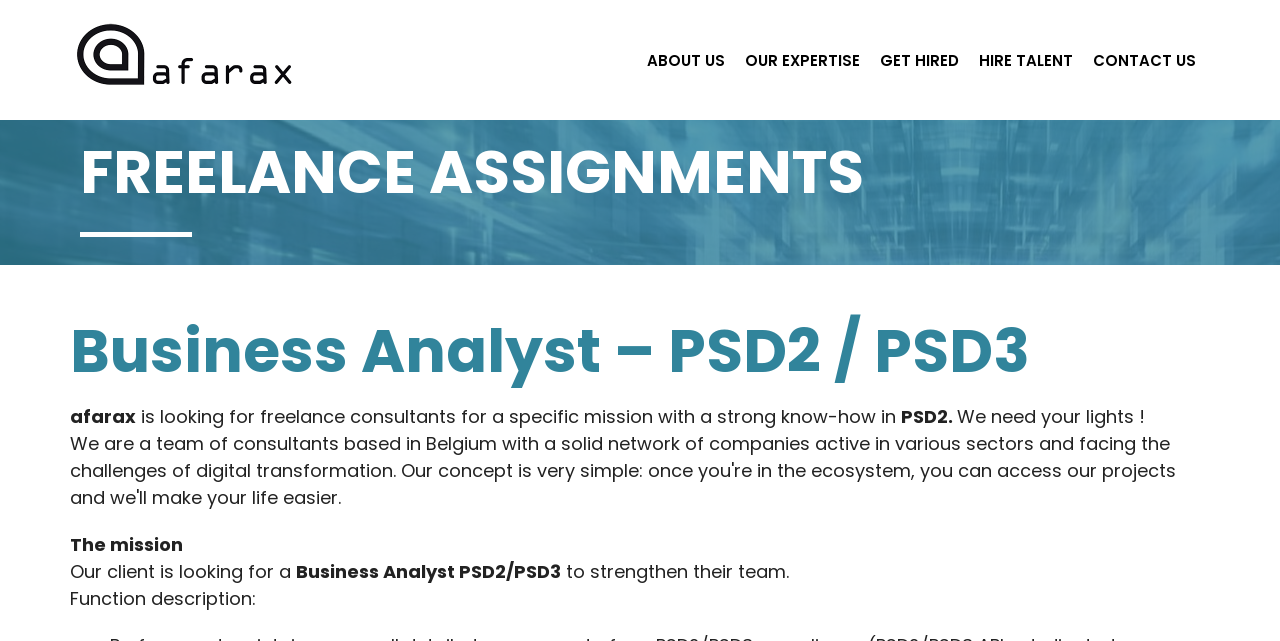What is the required skill for the mission?
Refer to the image and provide a concise answer in one word or phrase.

PSD2/PSD3